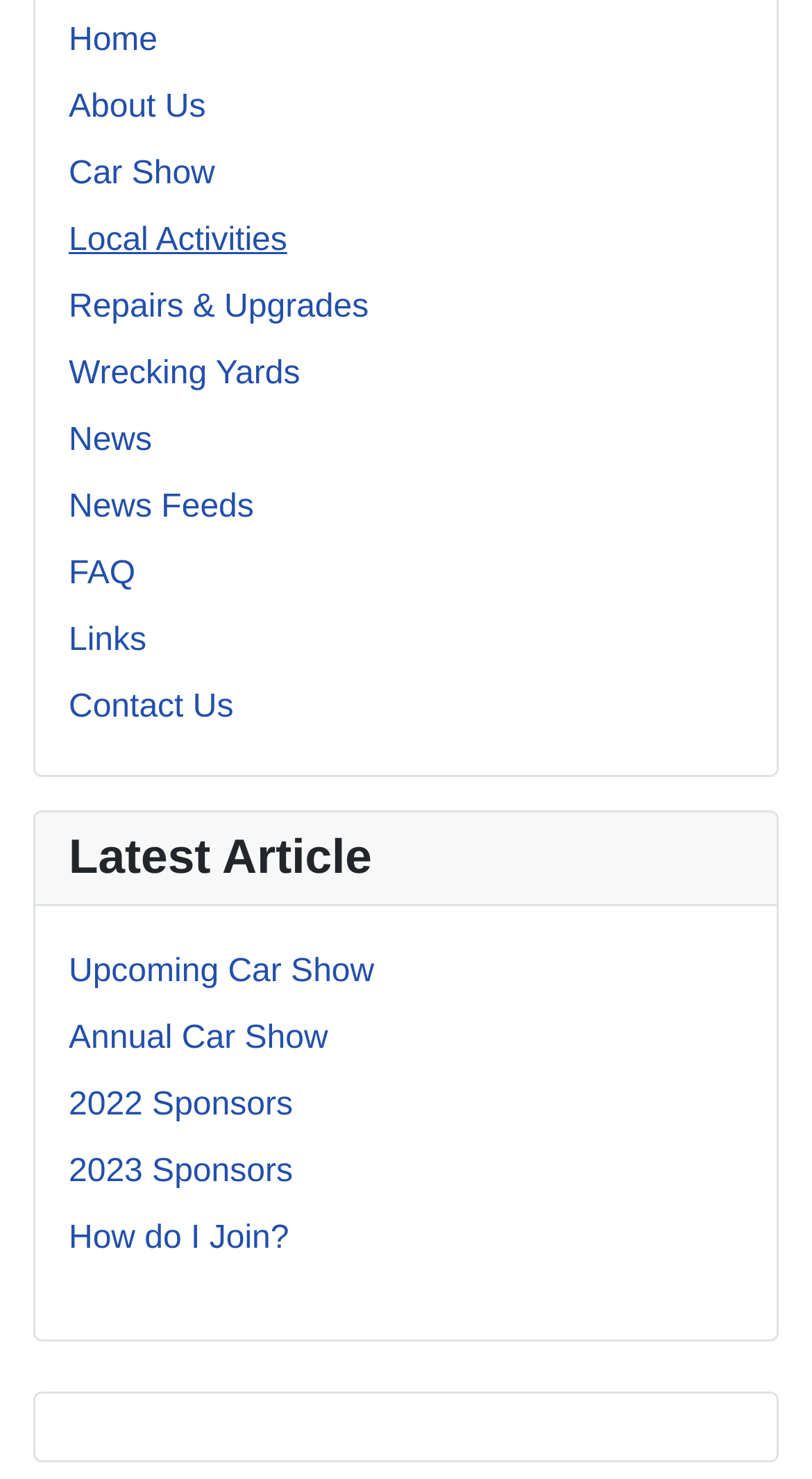Could you locate the bounding box coordinates for the section that should be clicked to accomplish this task: "view latest article".

[0.044, 0.55, 0.956, 0.613]